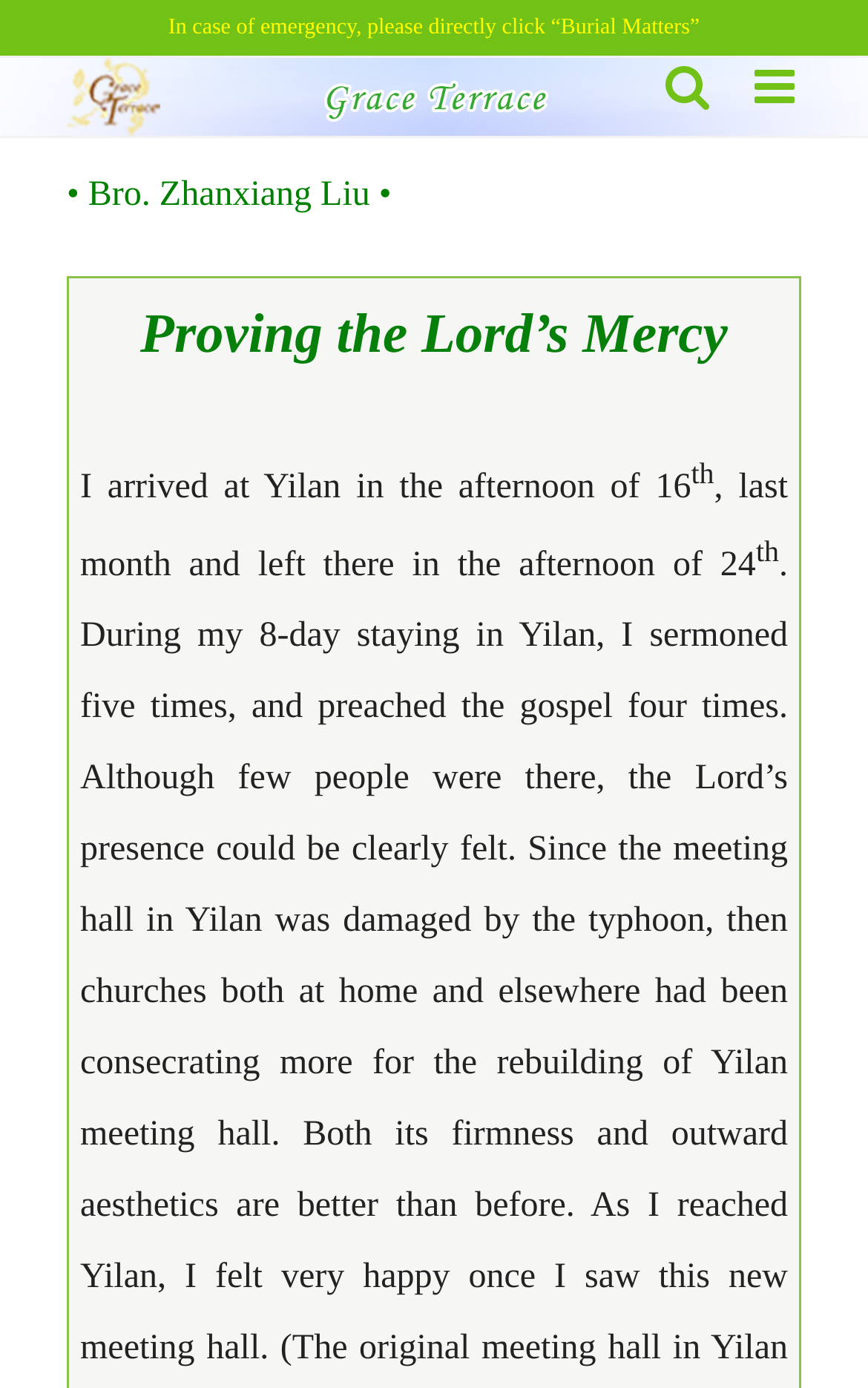What is the date range mentioned in the article?
Use the screenshot to answer the question with a single word or phrase.

16th to 24th